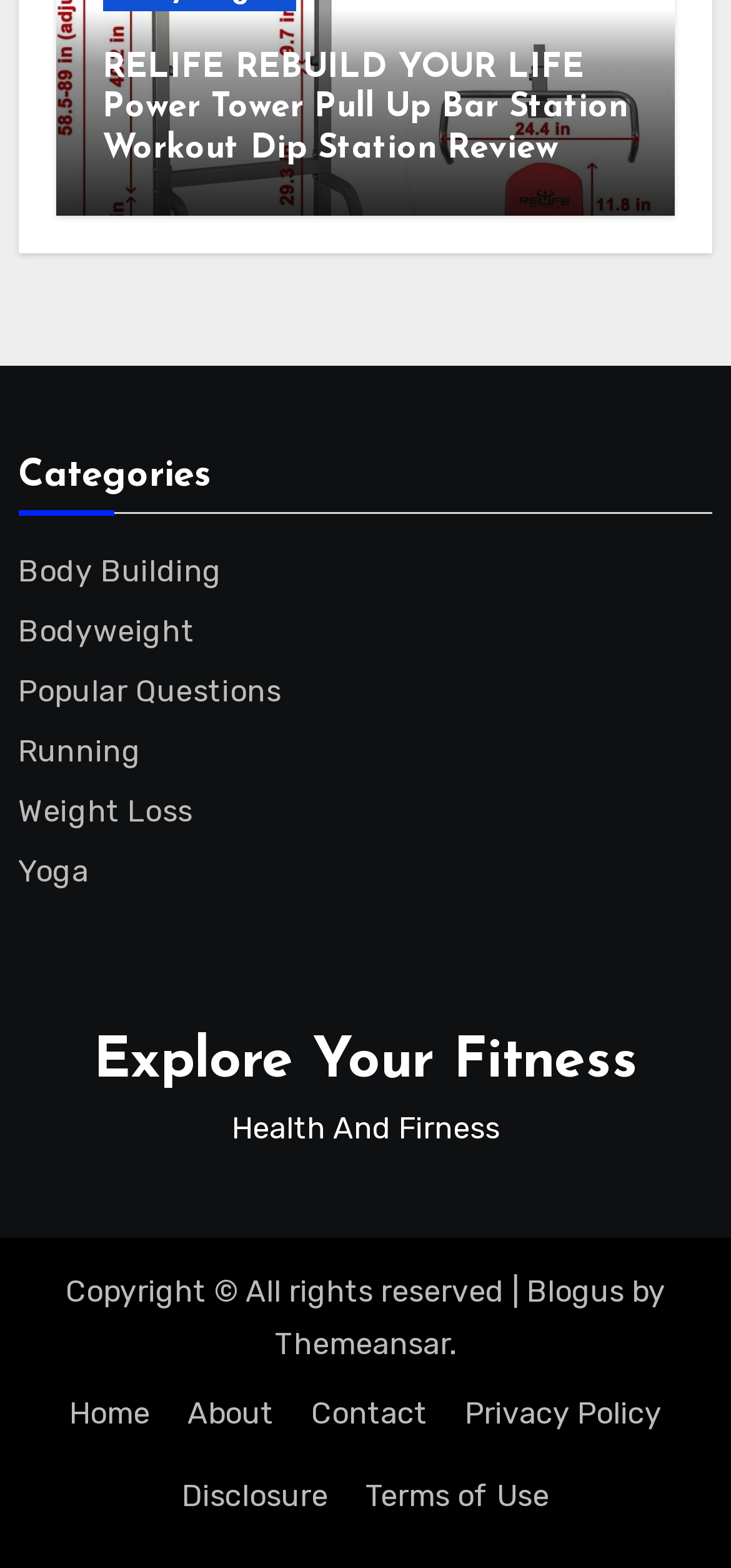Predict the bounding box for the UI component with the following description: "Popular Questions".

[0.025, 0.43, 0.385, 0.453]